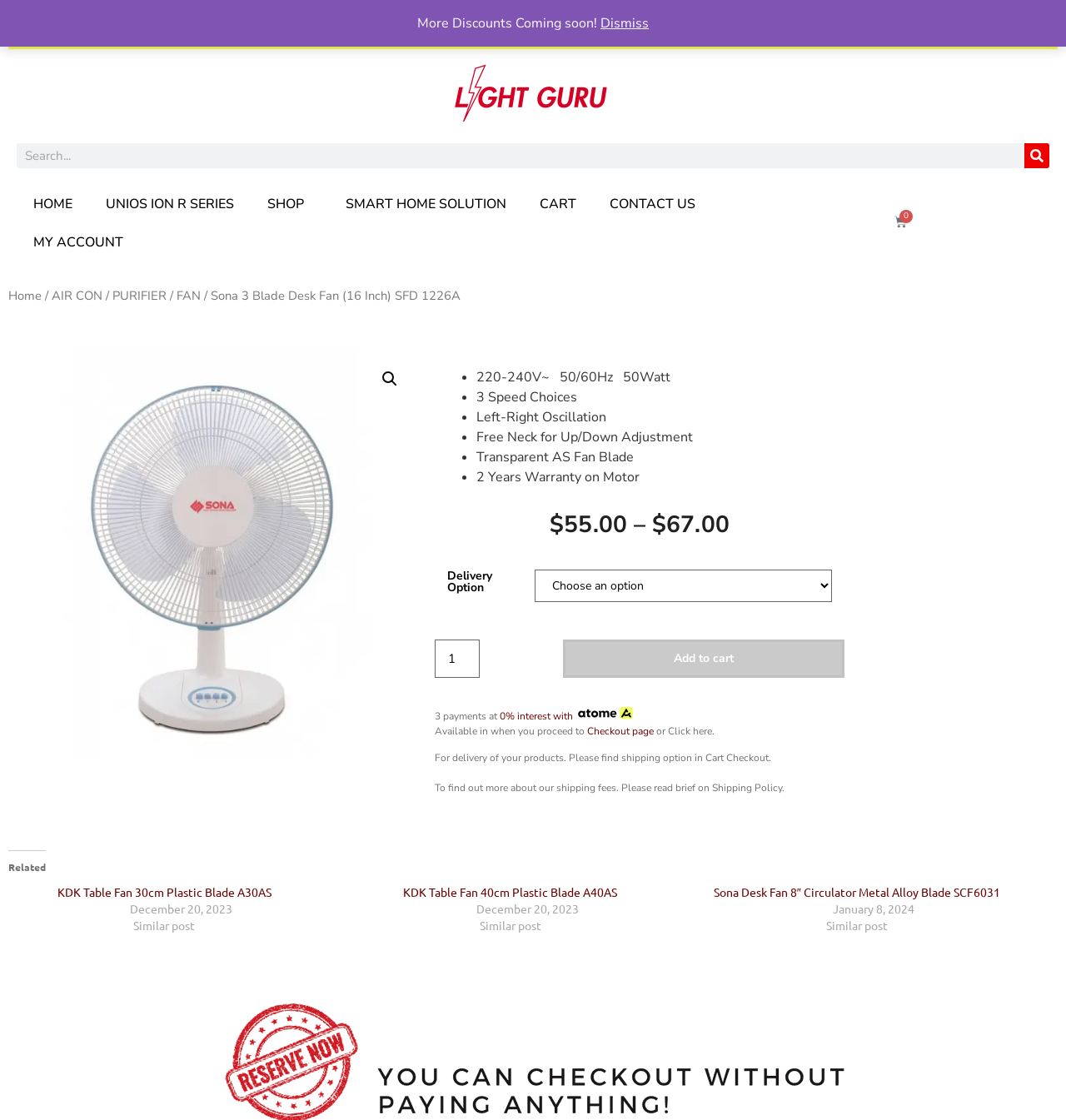Please reply with a single word or brief phrase to the question: 
What is the price of the product?

$55.00